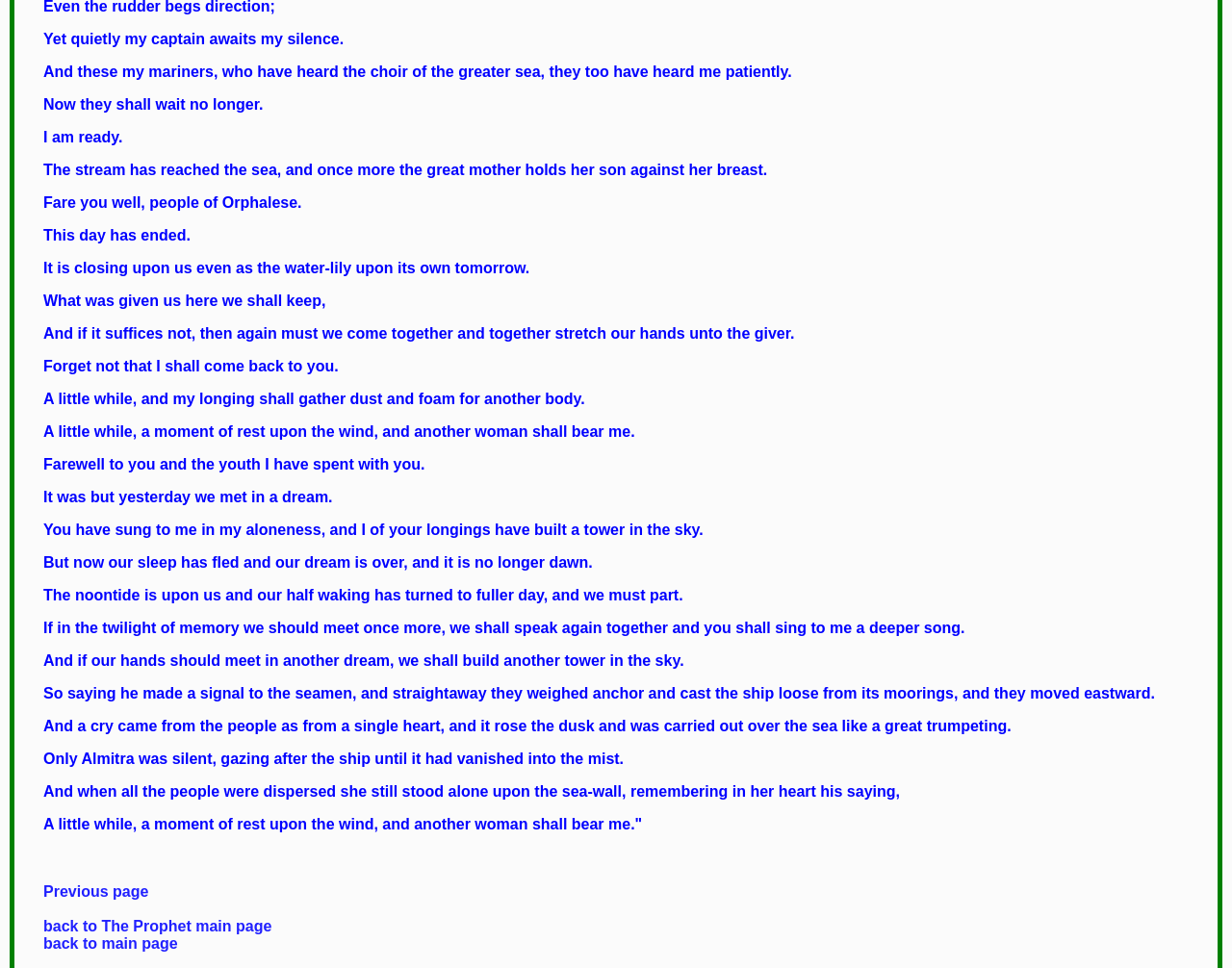Based on the image, please respond to the question with as much detail as possible:
Is Almitra a character in the poem?

Almitra is mentioned in the poem as a character who remains silent and gazes after the ship as it departs. This suggests that Almitra is a person who is present in the scene and is affected by the speaker's departure.